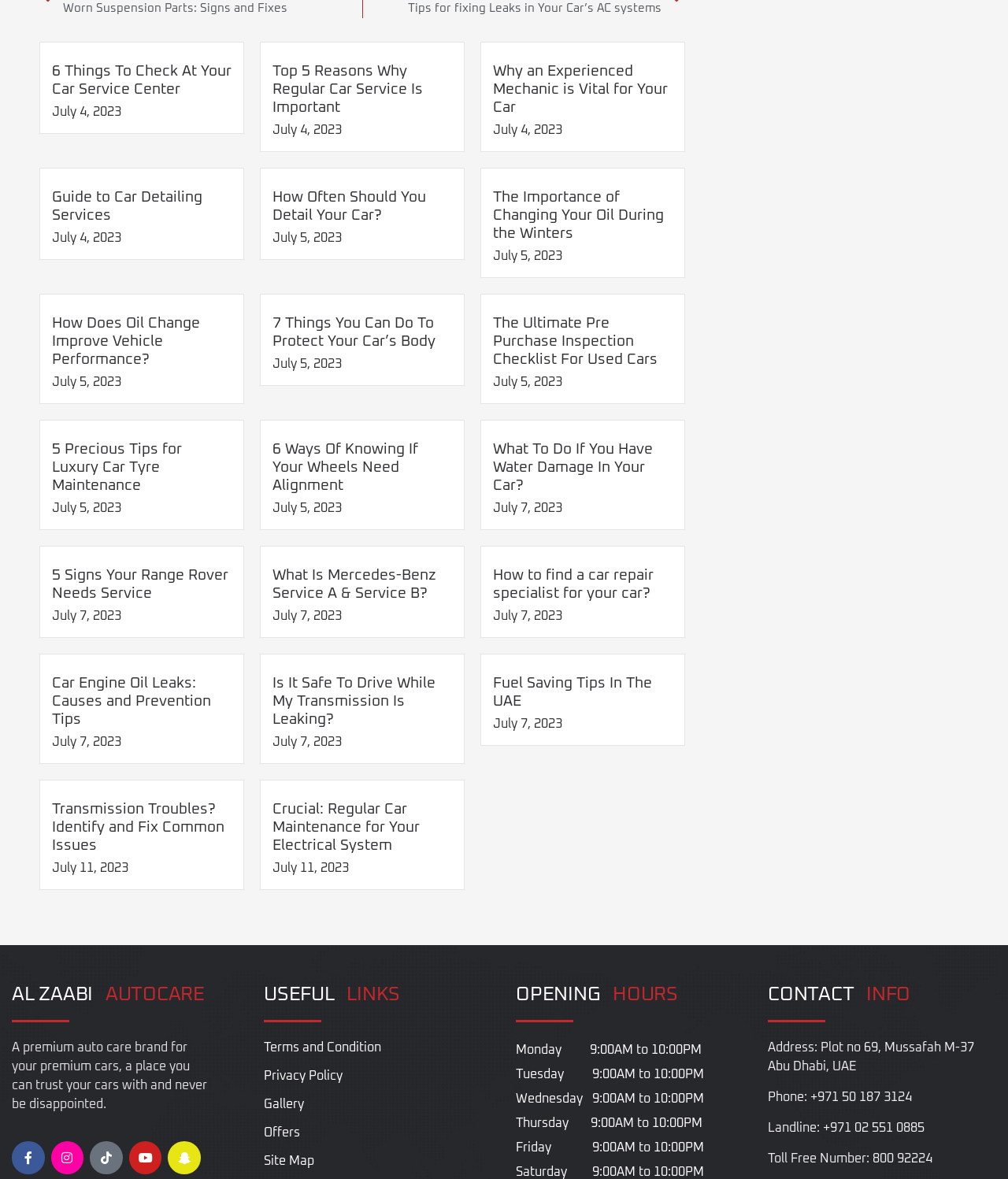What is the topic of the first article?
Refer to the image and give a detailed answer to the question.

The first article's heading is '6 Things To Check At Your Car Service Center', which indicates that the topic of the article is related to car service centers.